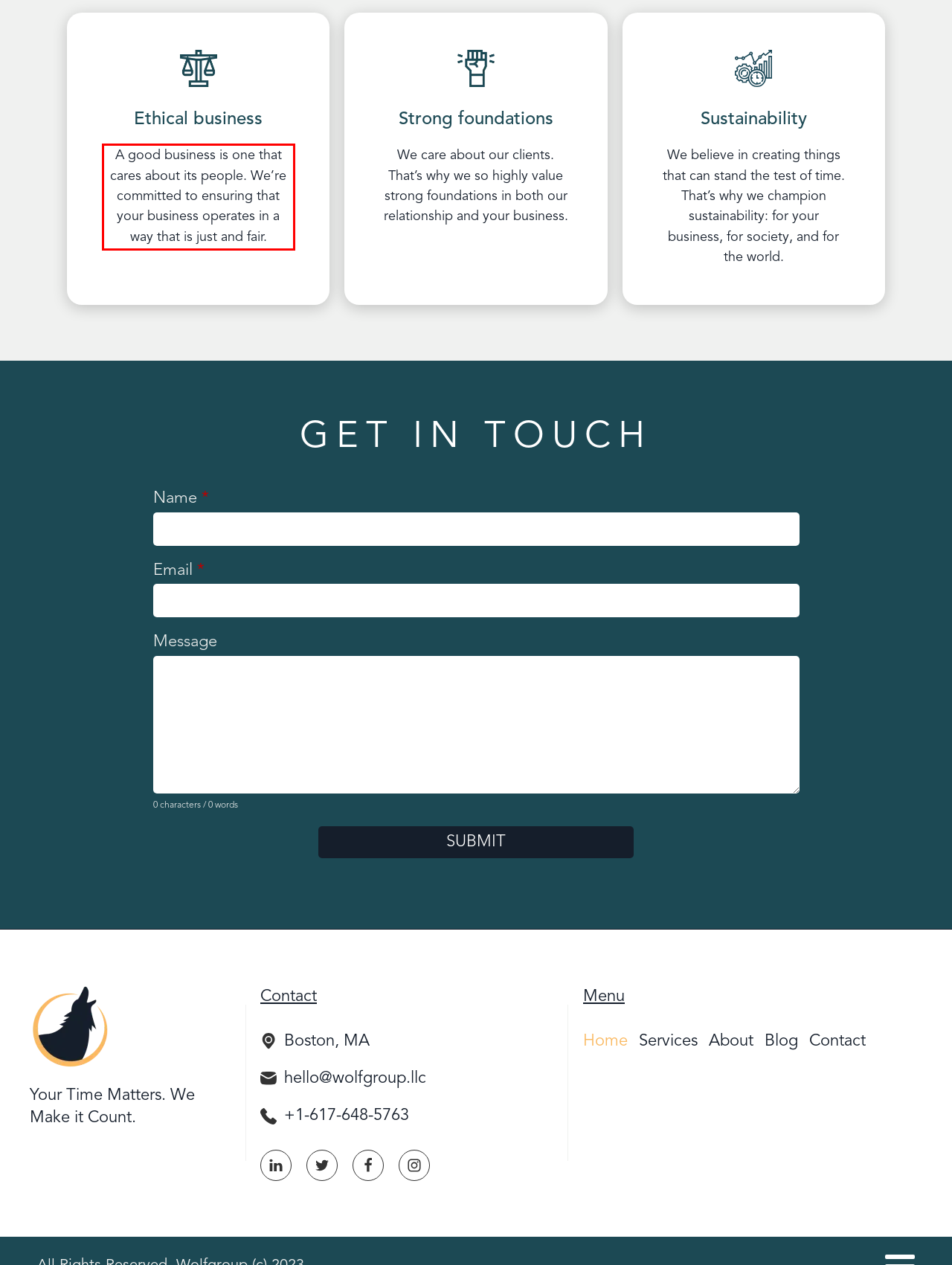Identify the red bounding box in the webpage screenshot and perform OCR to generate the text content enclosed.

A good business is one that cares about its people. We’re committed to ensuring that your business operates in a way that is just and fair.